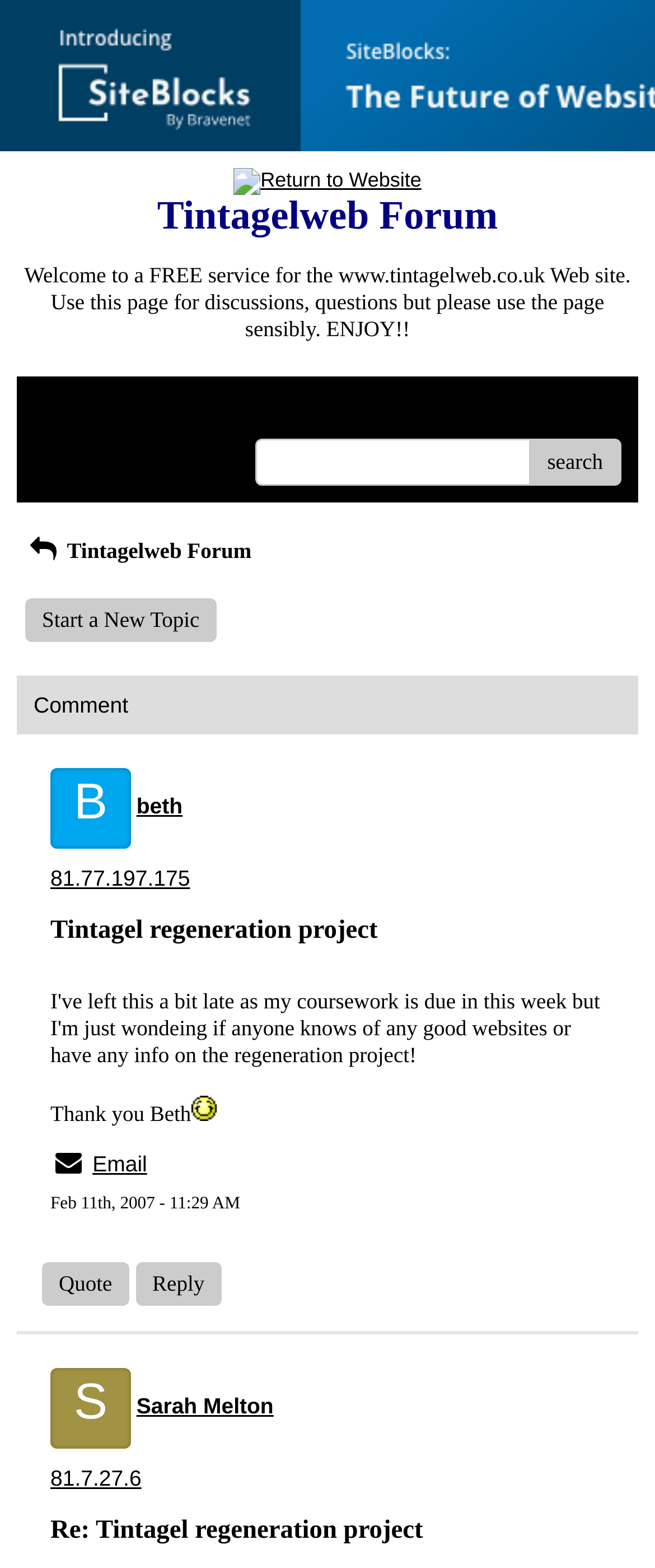Create a detailed description of the webpage's content and layout.

The webpage is a forum discussion page titled "Tintagelweb Forum". At the top, there is a link "Return to Website" accompanied by an image, positioned near the center of the top section. Below this, a heading "Tintagelweb Forum" spans almost the entire width of the page.

A welcome message is displayed, which explains the purpose of the forum and encourages users to use the page sensibly. On the left side, there is a menu link represented by an icon, and a search bar with a button. 

The main content of the page is a discussion thread. There are several posts, each with a topic title, a username, and a timestamp. The posts are arranged vertically, with the most recent one at the bottom. Each post has a "Quote" and "Reply" button on the right side. Some posts have links to the user's profile or email address.

The discussion thread appears to be about the "Tintagel regeneration project", with users "beth" and "Sarah Melton" participating in the conversation. There are a total of 5 posts in the thread, with the most recent one at the bottom.